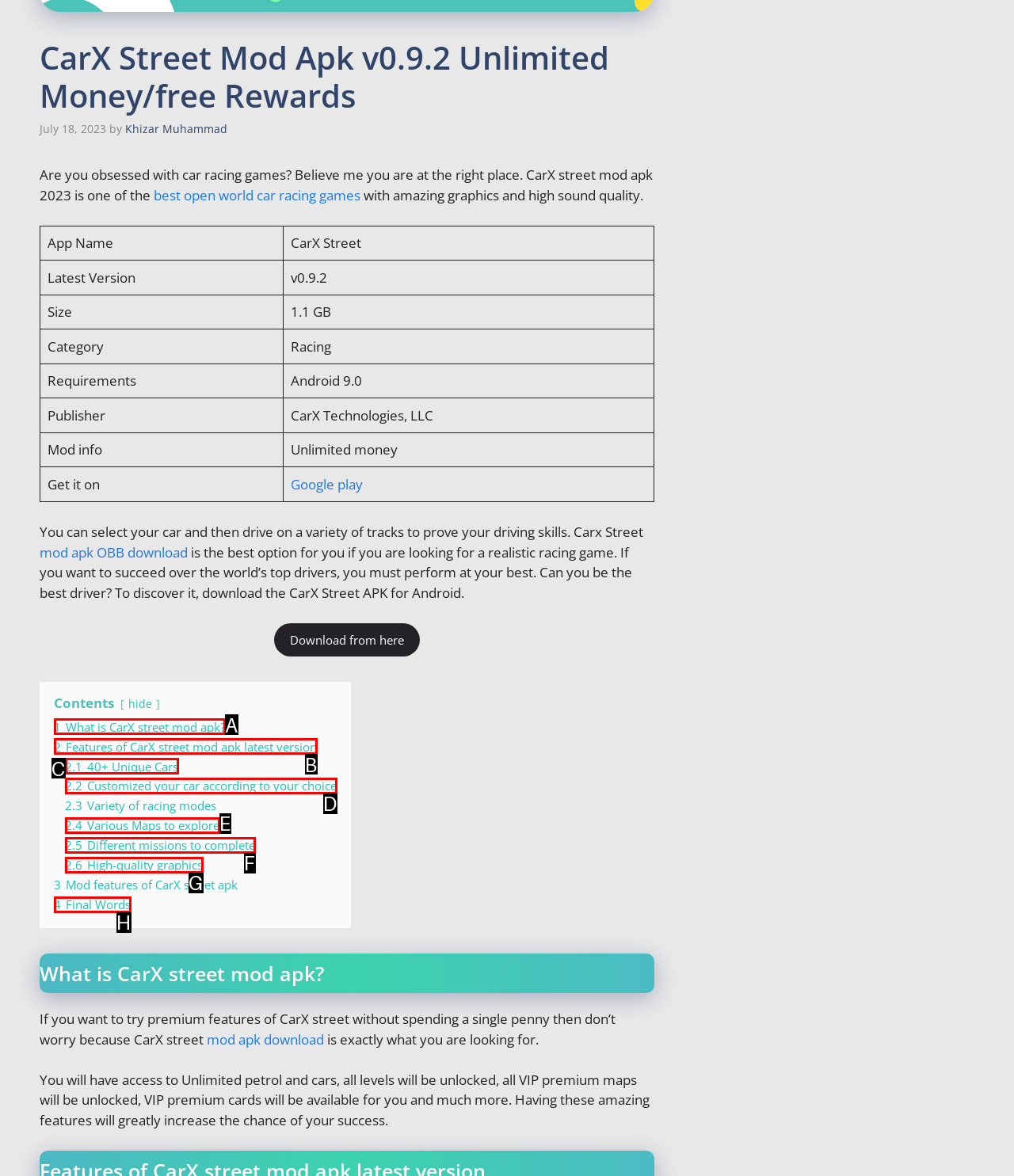Please identify the UI element that matches the description: 2.1 40+ Unique Cars
Respond with the letter of the correct option.

C